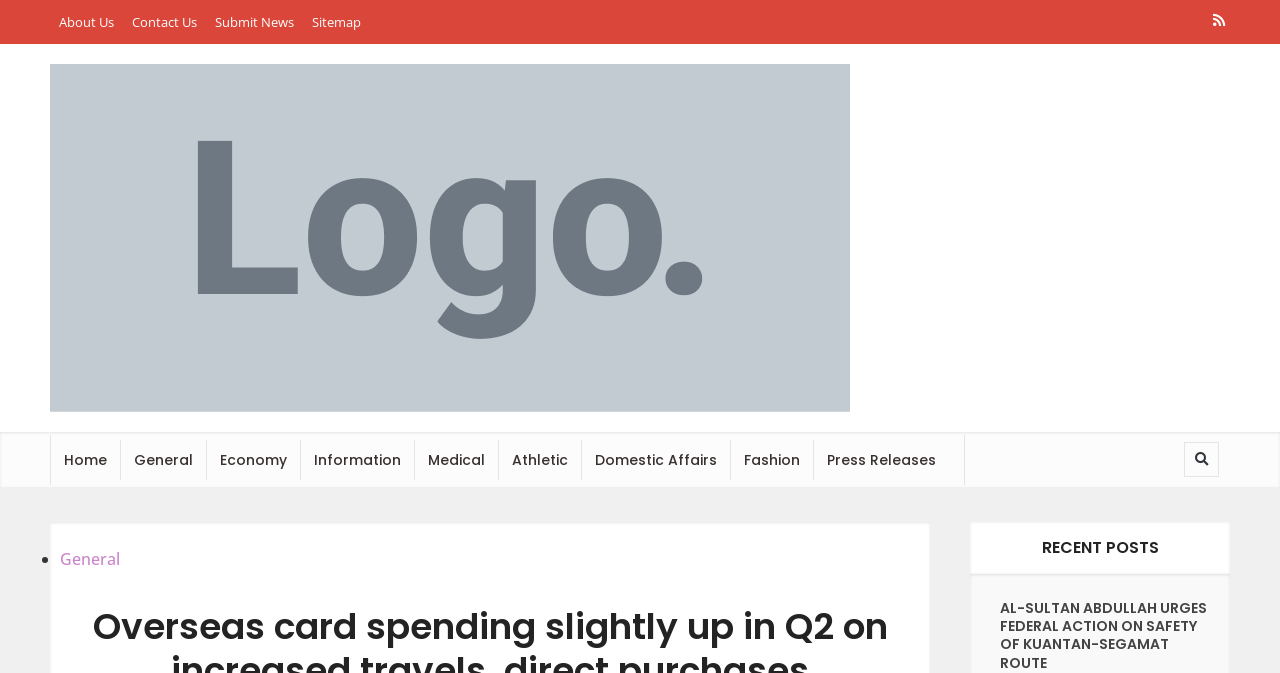Can you find the bounding box coordinates of the area I should click to execute the following instruction: "go to about us page"?

[0.039, 0.018, 0.096, 0.048]